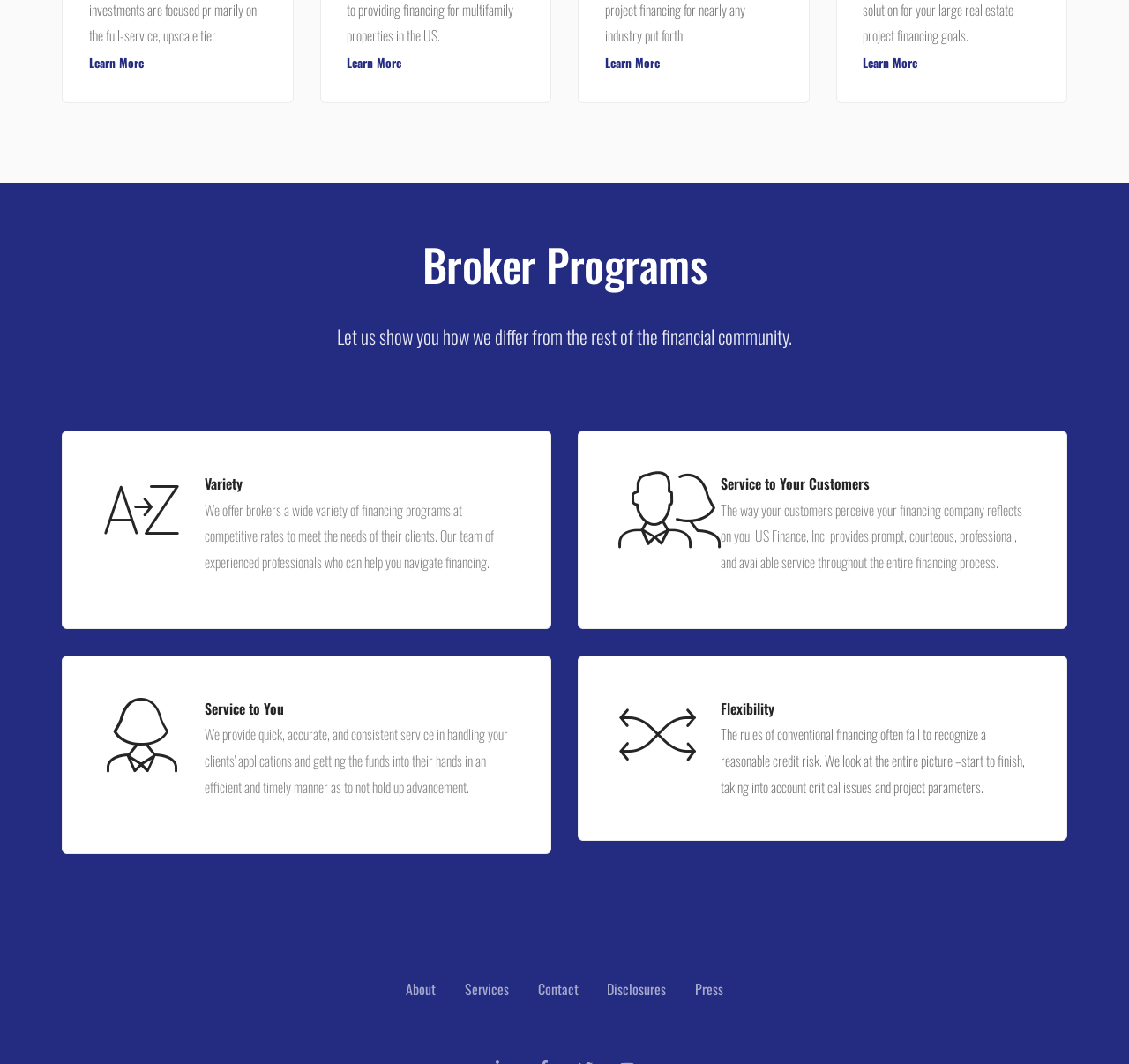Identify the bounding box coordinates of the element that should be clicked to fulfill this task: "Read about service to customers". The coordinates should be provided as four float numbers between 0 and 1, i.e., [left, top, right, bottom].

[0.638, 0.443, 0.91, 0.467]